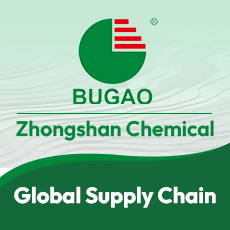Utilize the details in the image to thoroughly answer the following question: How many horizontal stripes are on the logo?

The caption states that the logo features three red horizontal stripes, which symbolize the brand's identity.